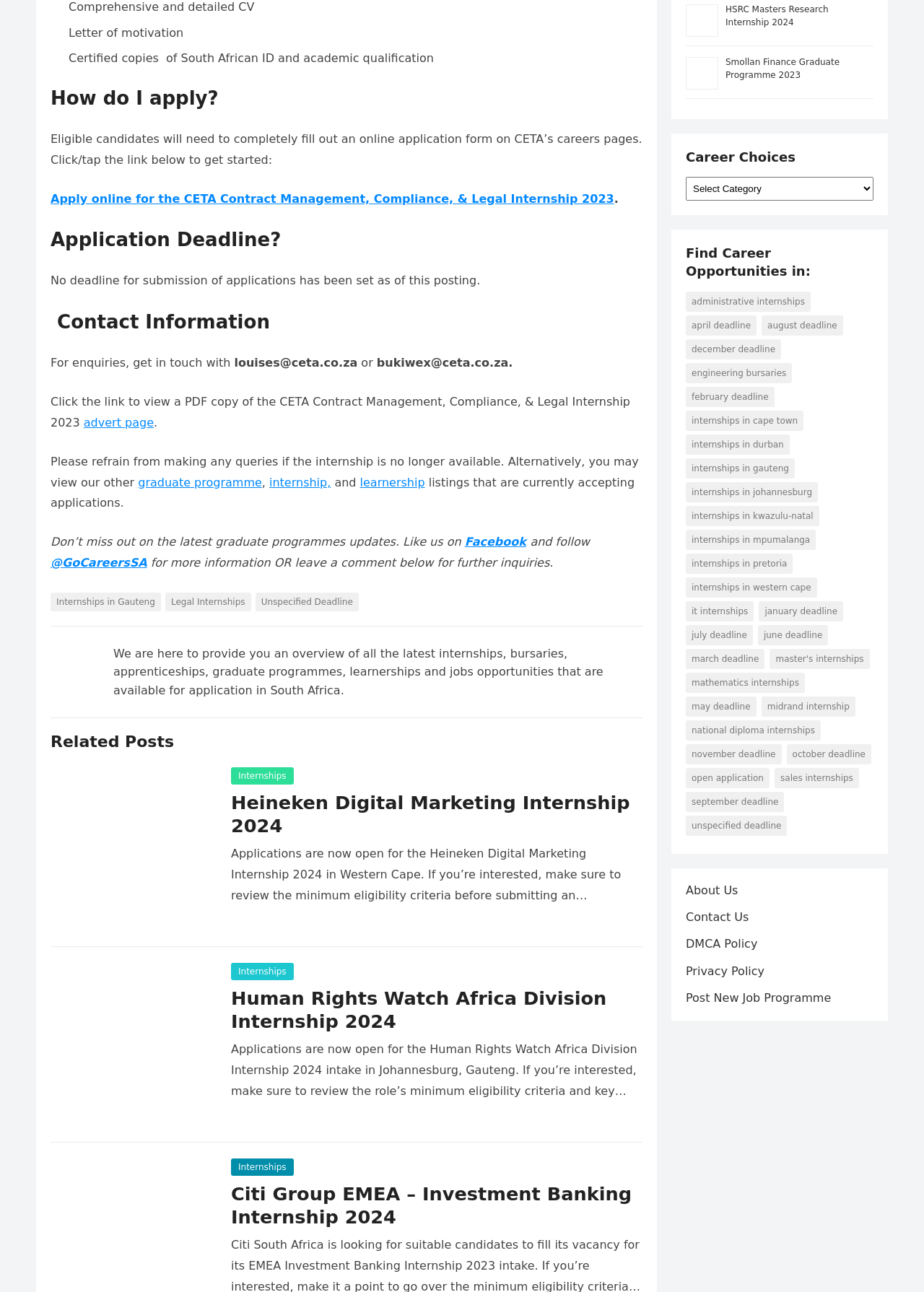Determine the bounding box coordinates of the element that should be clicked to execute the following command: "Search for Internships in Gauteng".

[0.055, 0.458, 0.174, 0.473]